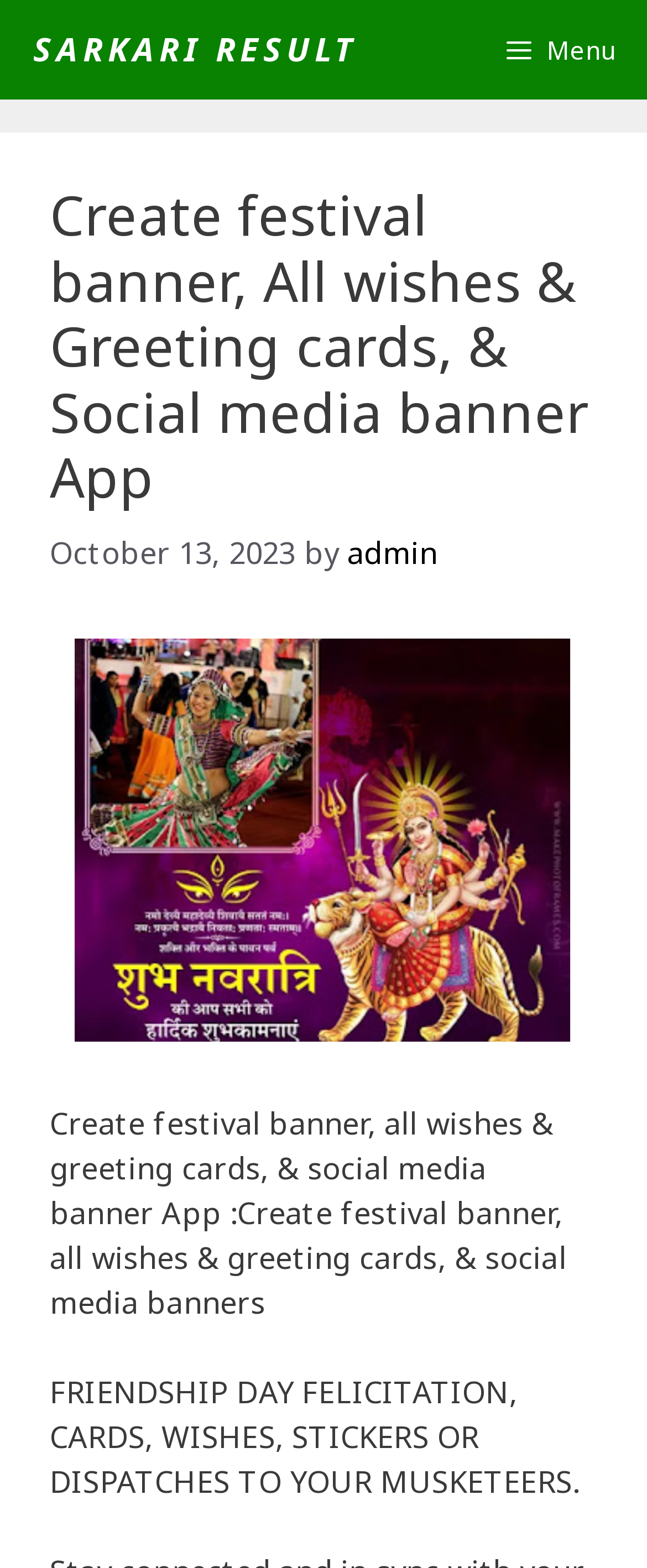What is the purpose of the app?
Look at the screenshot and respond with a single word or phrase.

Create festival banners and greeting cards